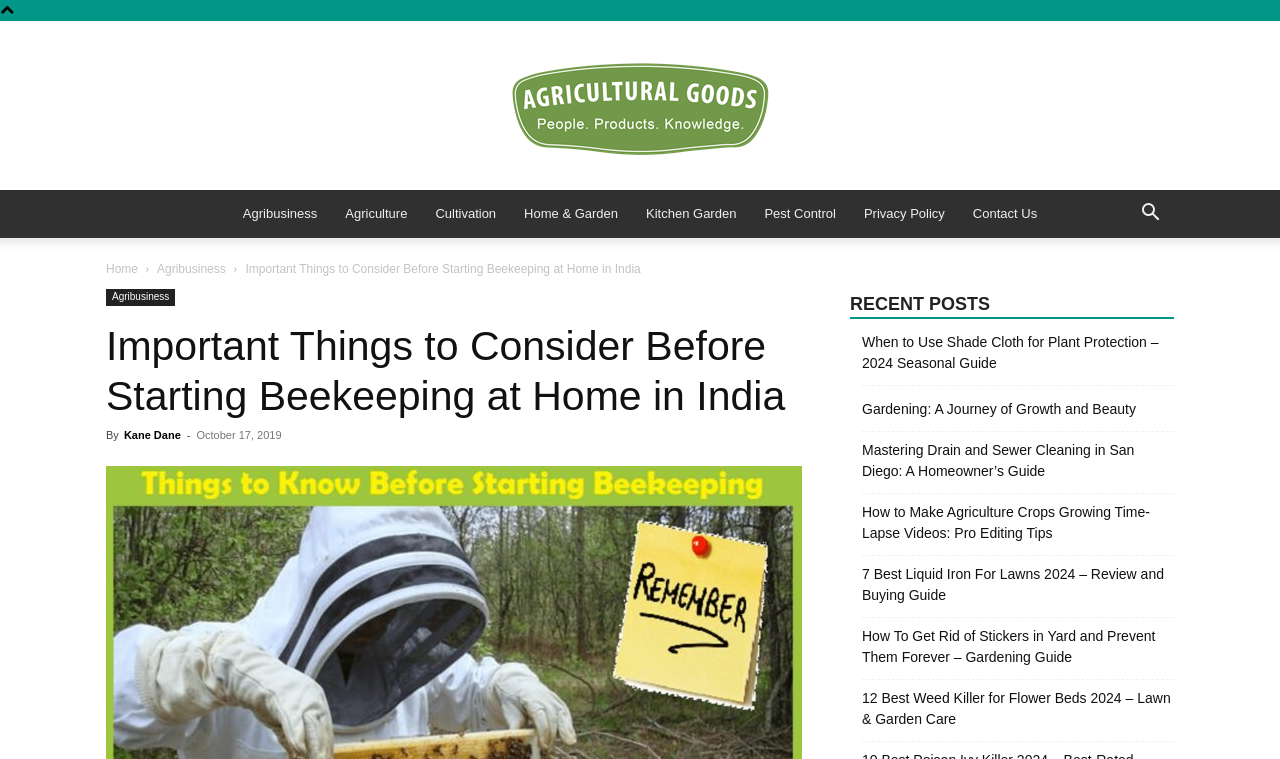Given the element description: "Home & Garden", predict the bounding box coordinates of the UI element it refers to, using four float numbers between 0 and 1, i.e., [left, top, right, bottom].

[0.399, 0.25, 0.494, 0.314]